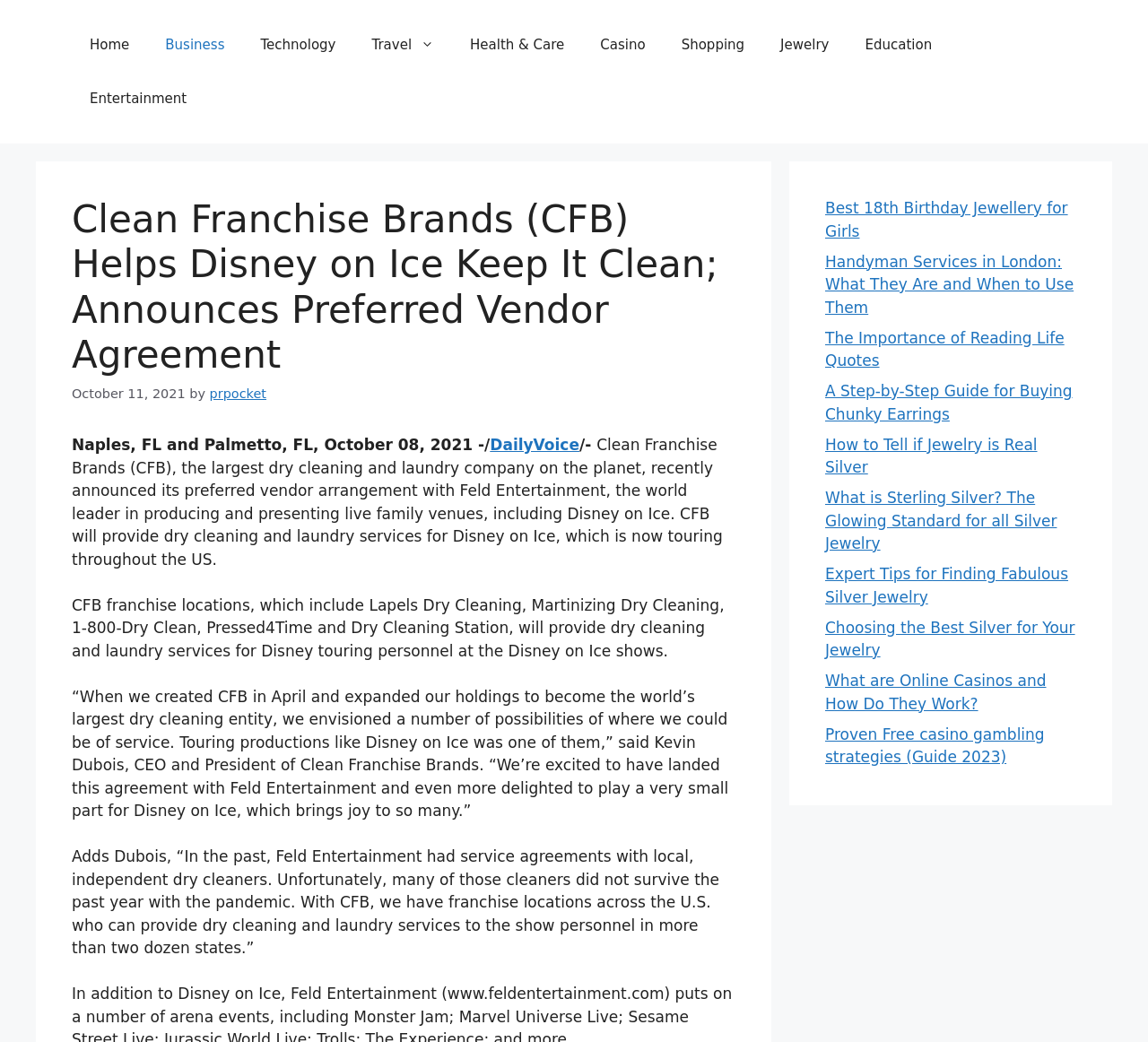Look at the image and write a detailed answer to the question: 
How many franchise locations will provide dry cleaning and laundry services for Disney on Ice?

According to the article, CFB franchise locations, which include Lapels Dry Cleaning, Martinizing Dry Cleaning, 1-800-Dry Clean, Pressed4Time, and Dry Cleaning Station, will provide dry cleaning and laundry services for Disney on Ice.